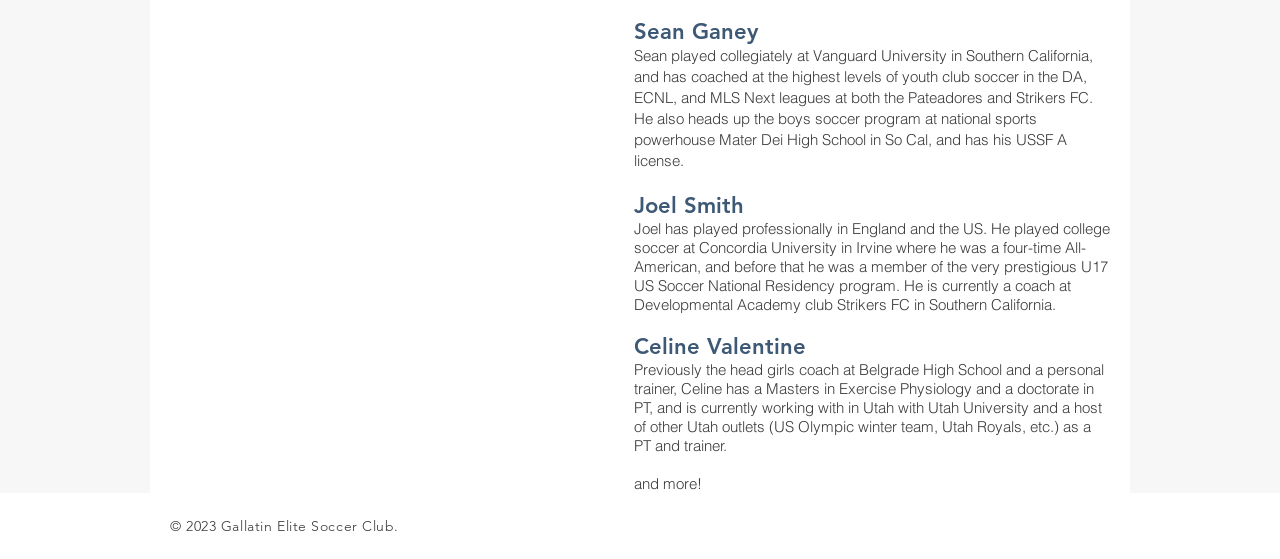Use a single word or phrase to answer the following:
How many social media links are provided?

3